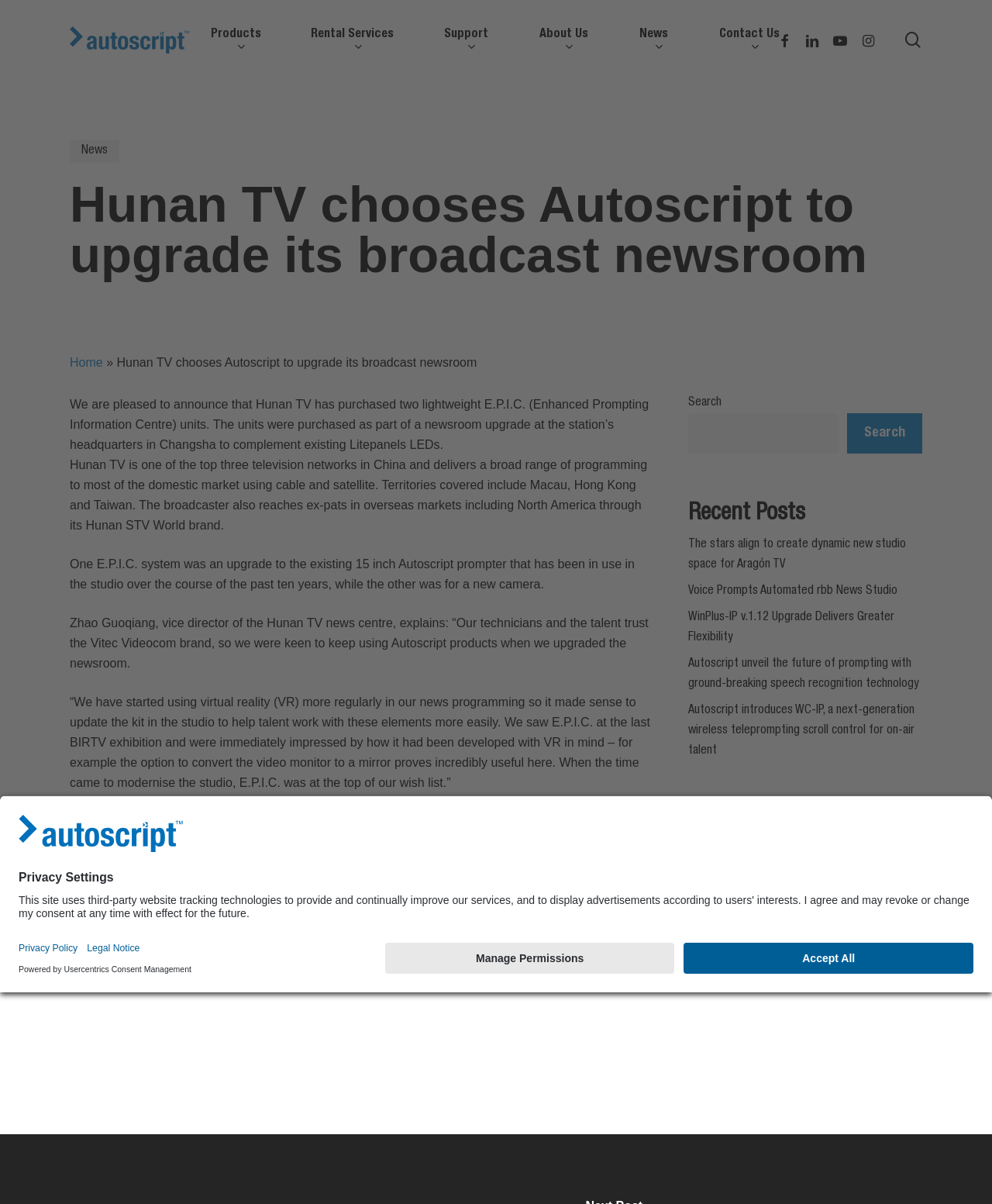What is the purpose of the E.P.I.C. system?
Using the visual information from the image, give a one-word or short-phrase answer.

Newsroom upgrade